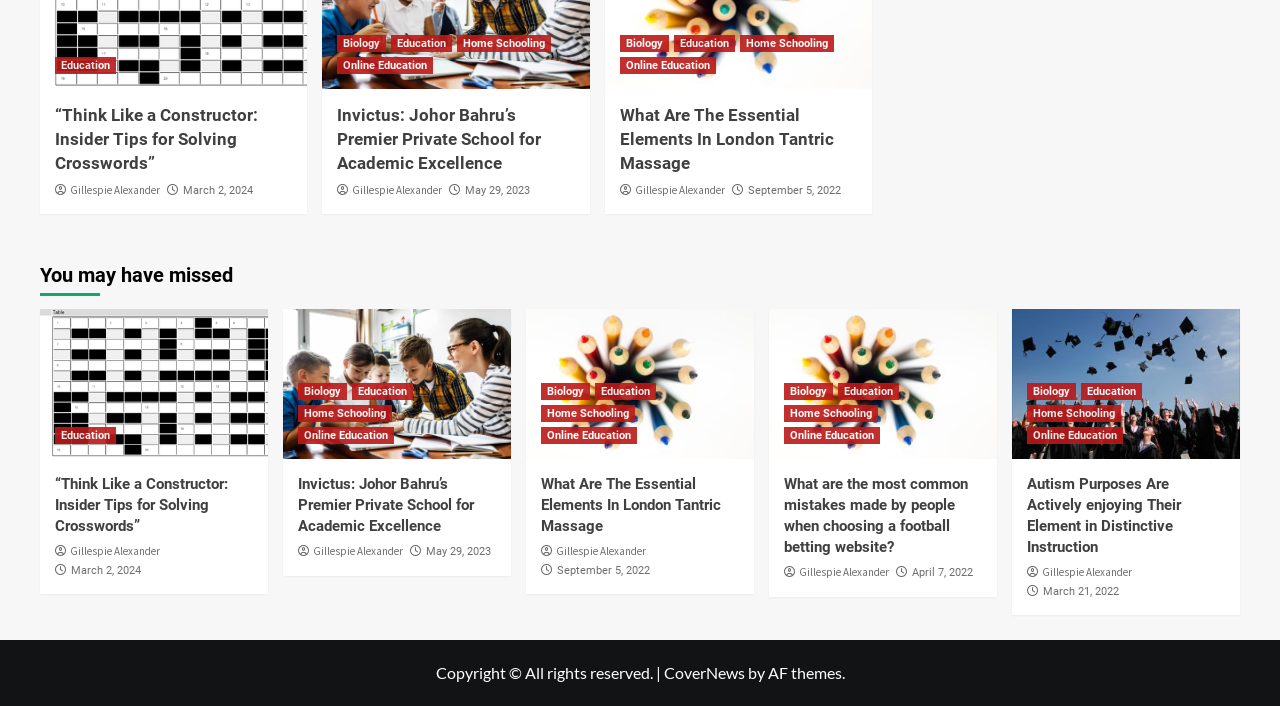Specify the bounding box coordinates of the region I need to click to perform the following instruction: "visit the 'Biology' page". The coordinates must be four float numbers in the range of 0 to 1, i.e., [left, top, right, bottom].

[0.264, 0.05, 0.302, 0.074]